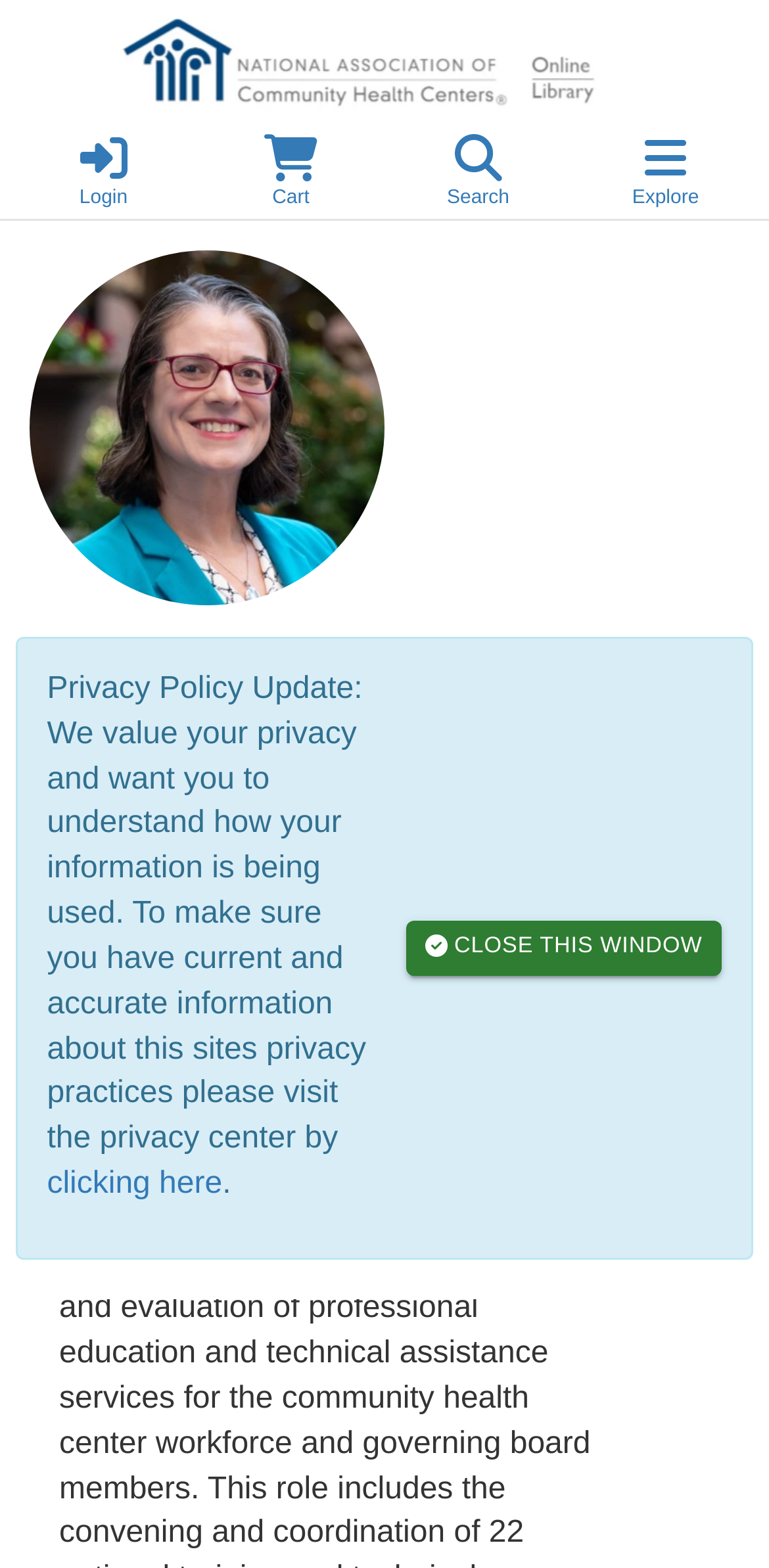What is the topic of the static text below the image?
Refer to the image and provide a one-word or short phrase answer.

Privacy Policy